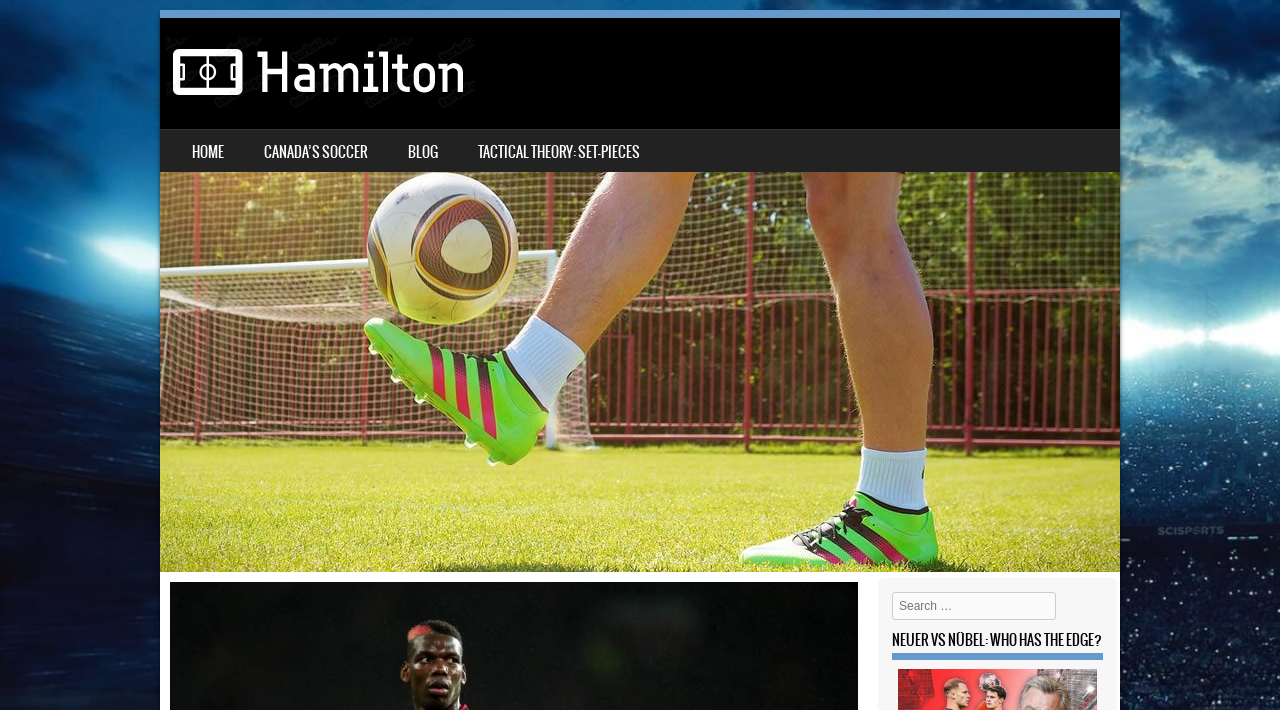Please give a one-word or short phrase response to the following question: 
Is there a search function on the webpage?

Yes